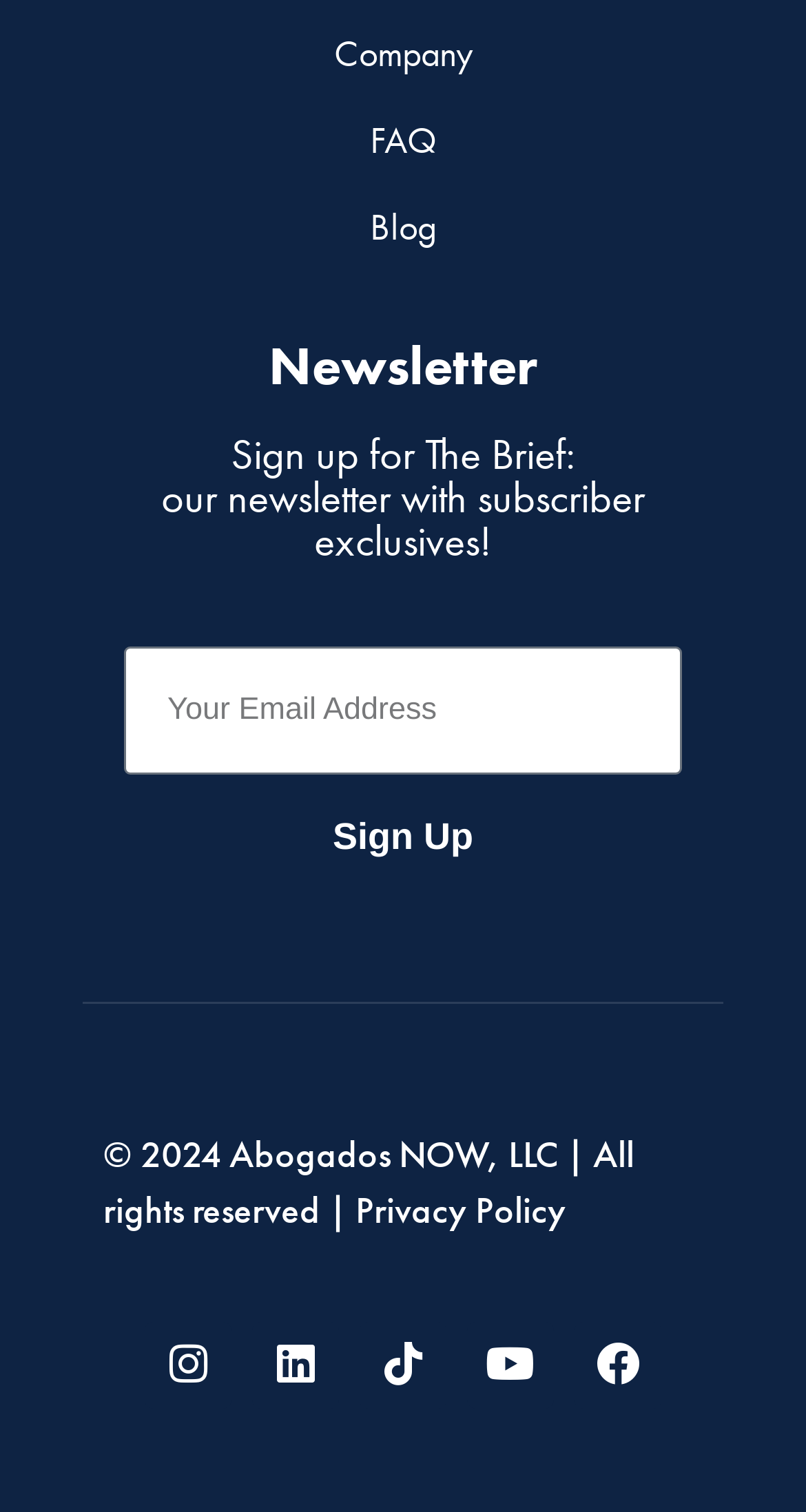What is the name of the newsletter?
Using the image as a reference, deliver a detailed and thorough answer to the question.

I found the name of the newsletter in the heading 'Newsletter' and the text 'Sign up for The Brief:', which suggests that 'The Brief' is the name of the newsletter.